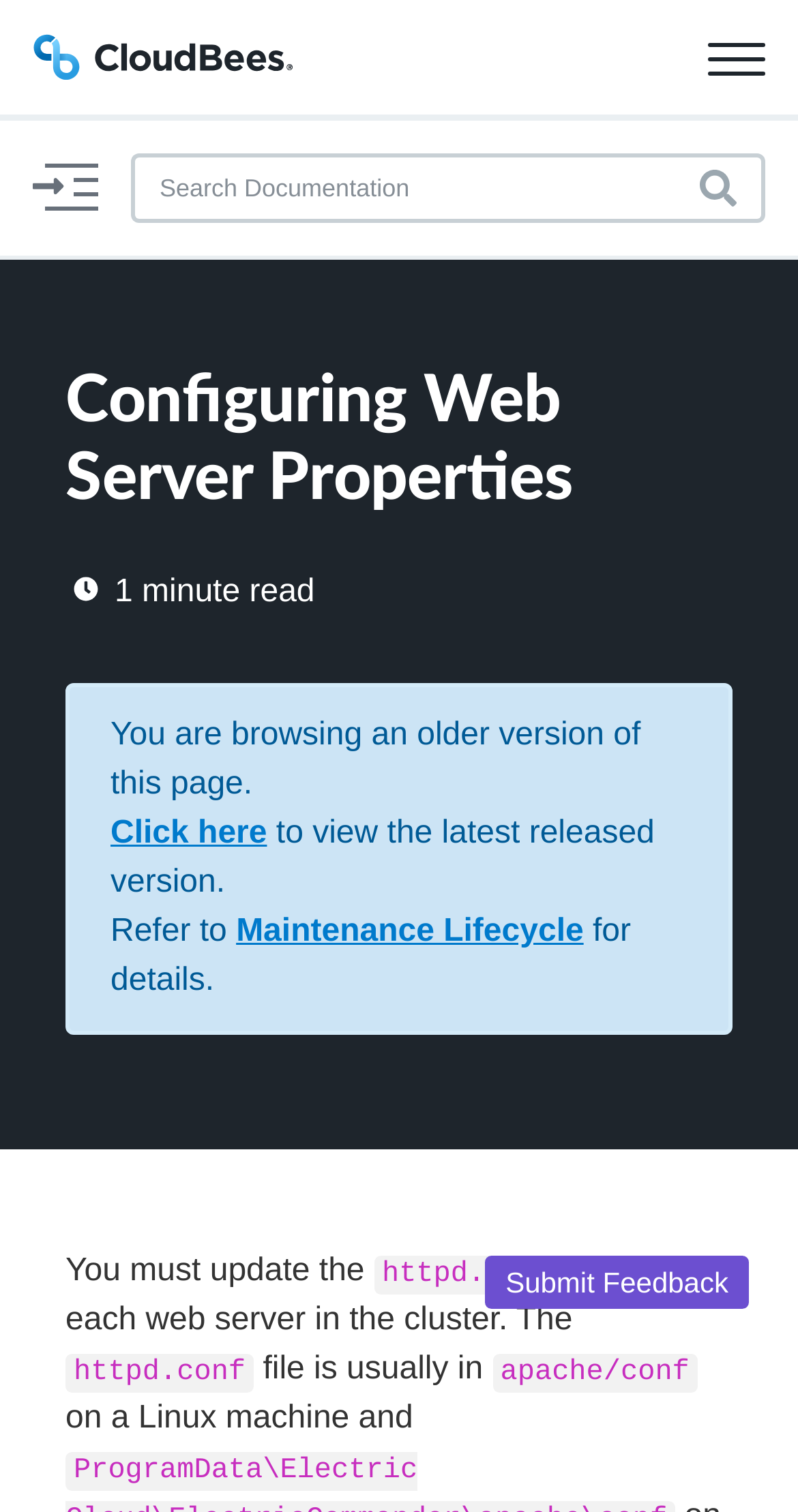Can you specify the bounding box coordinates of the area that needs to be clicked to fulfill the following instruction: "Click on the Sign in / Sign up link"?

[0.243, 0.847, 0.798, 0.895]